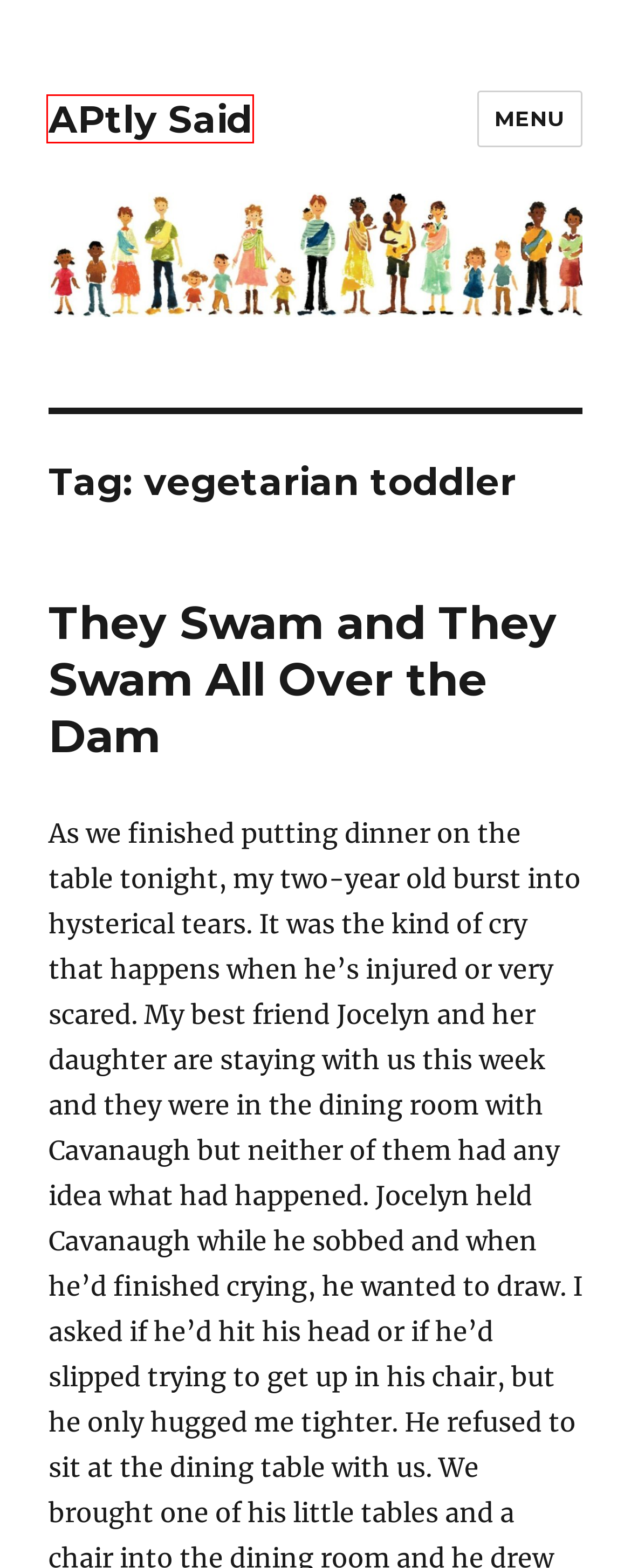Given a webpage screenshot with a UI element marked by a red bounding box, choose the description that best corresponds to the new webpage that will appear after clicking the element. The candidates are:
A. Blog Tool, Publishing Platform, and CMS – WordPress.org
B. Working Parents – APtly Said
C. Prepare for Pregnancy, Birth, & Parenting – APtly Said
D. feeding with love and respect – APtly Said
E. They Swam and They Swam All Over the Dam – APtly Said
F. Presence – APtly Said
G. Provide Consistent & Loving Care – APtly Said
H. APtly Said – Parenting with Attachment in Mind

H